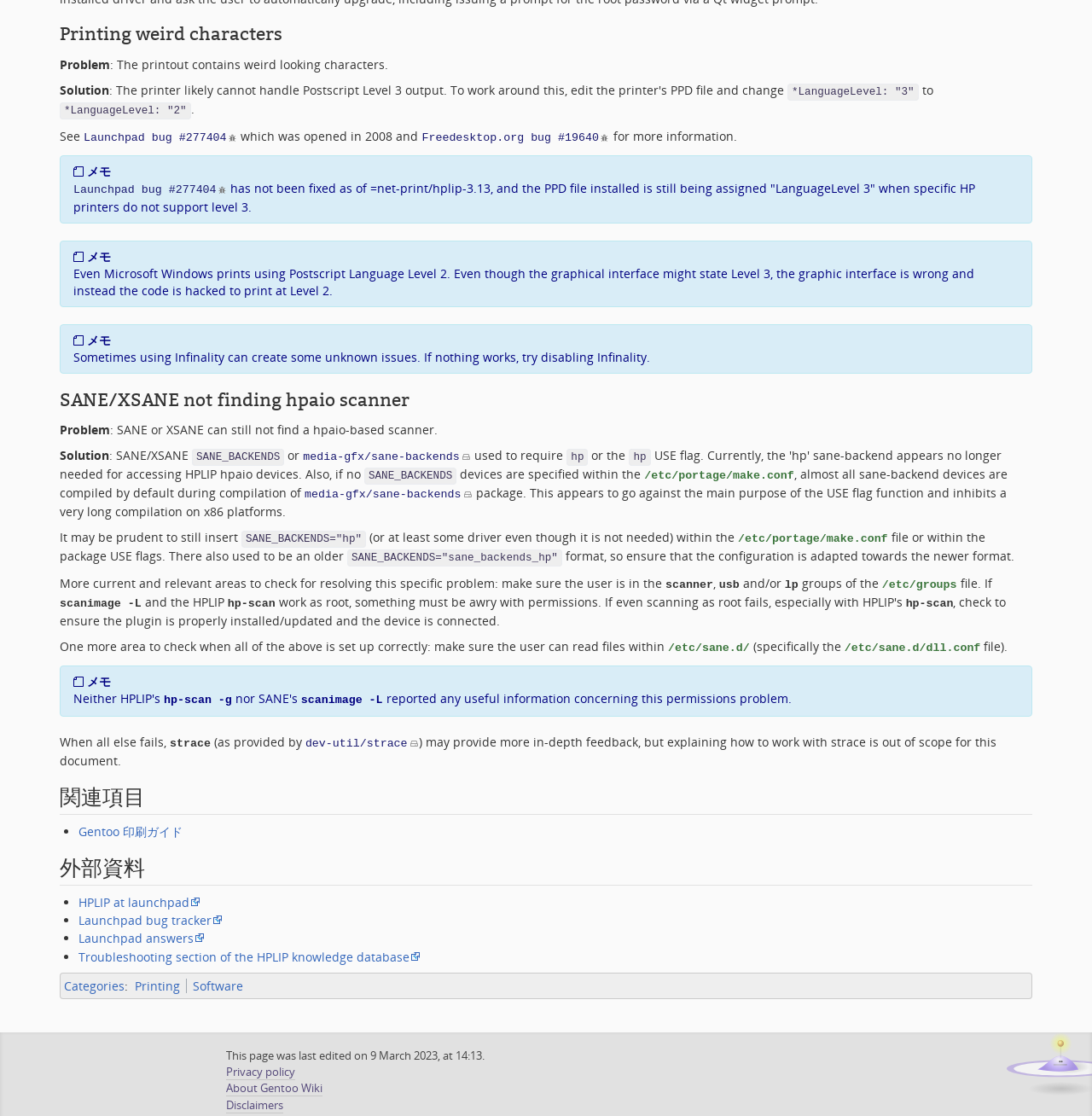Please specify the bounding box coordinates of the clickable region to carry out the following instruction: "Click the 'Freedesktop.org bug #19640' link". The coordinates should be four float numbers between 0 and 1, in the format [left, top, right, bottom].

[0.386, 0.117, 0.548, 0.129]